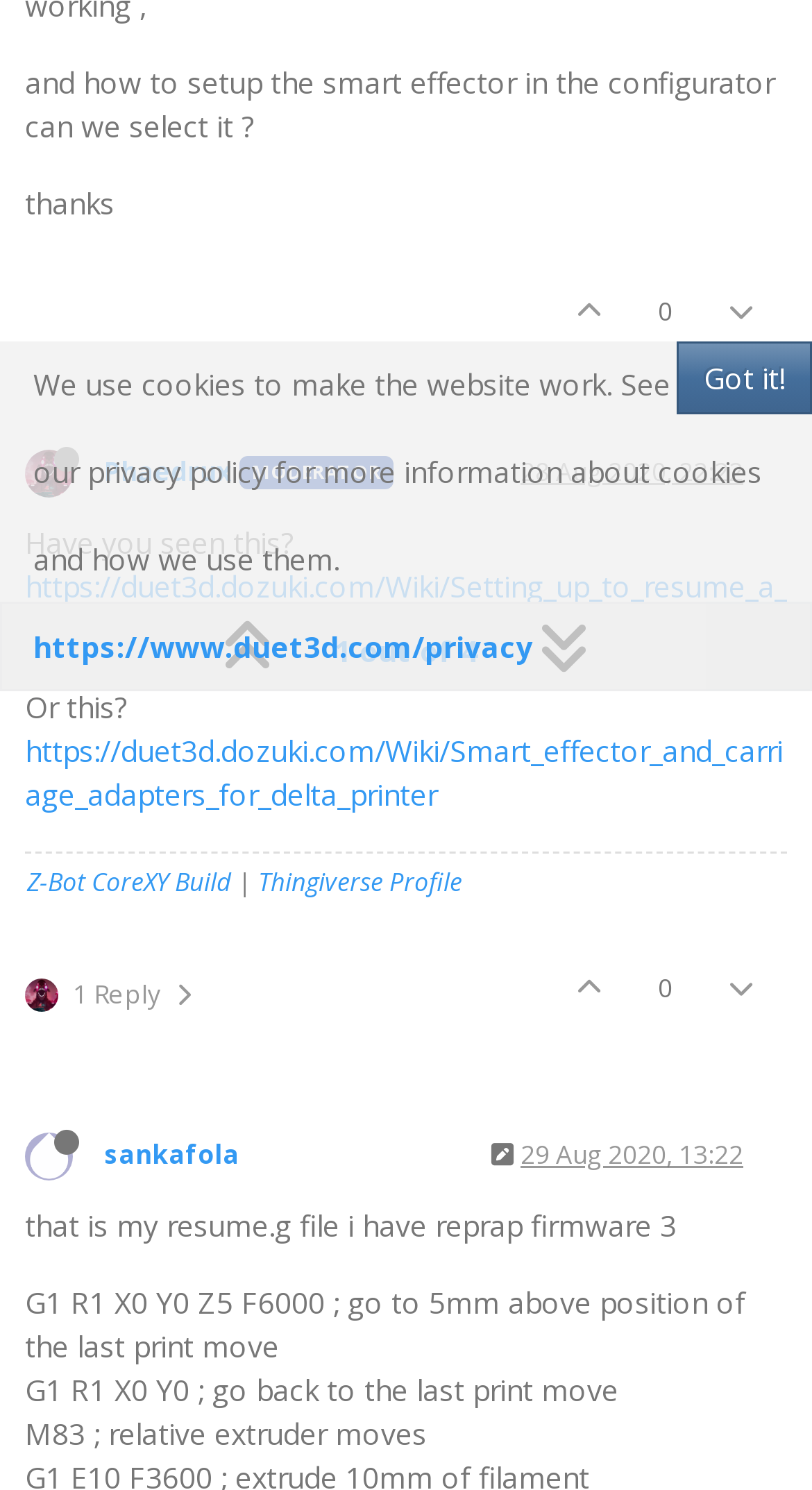Given the element description "alt="About the Author" name="img02"" in the screenshot, predict the bounding box coordinates of that UI element.

None